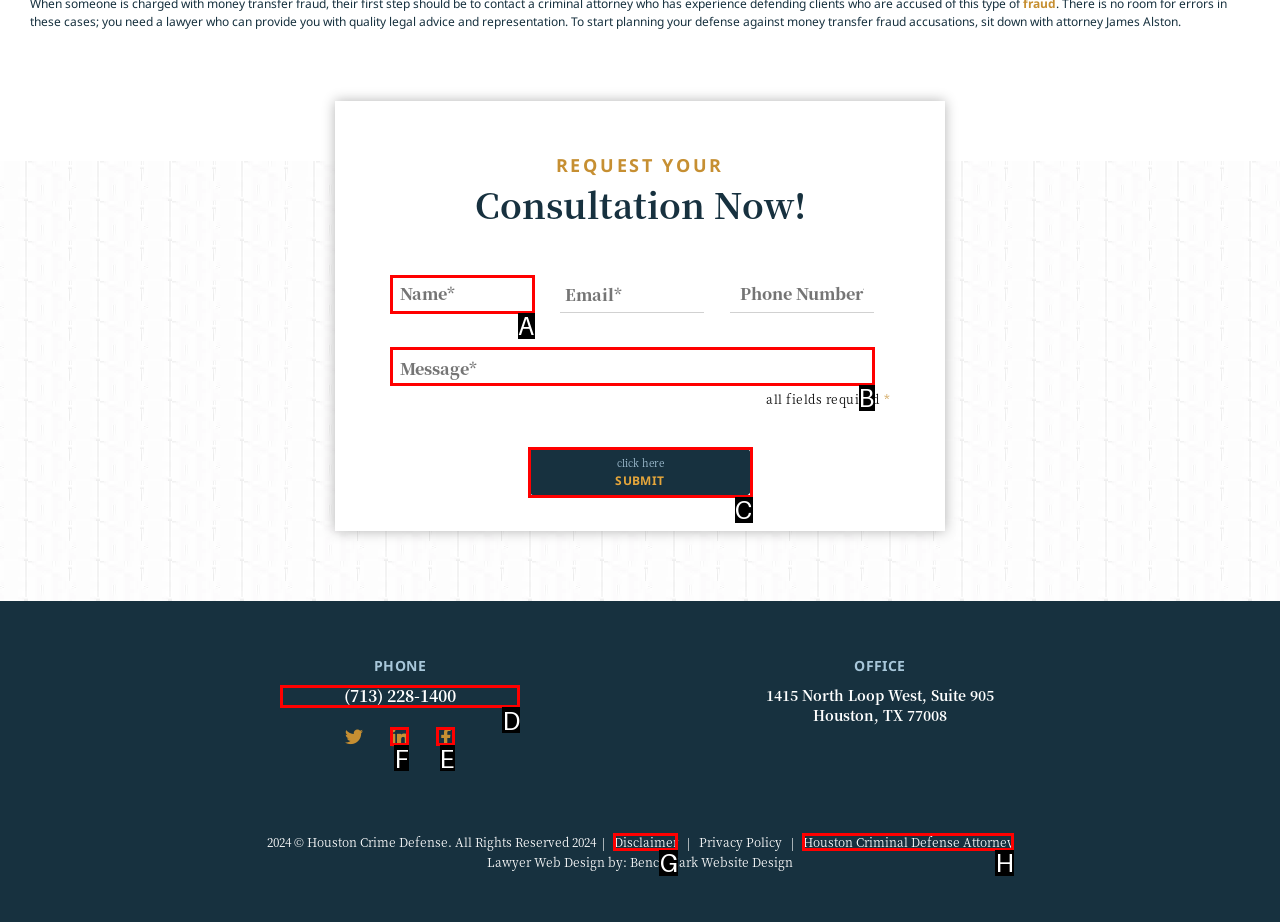Identify the correct option to click in order to accomplish the task: Visit James Alston Law on Facebook Provide your answer with the letter of the selected choice.

E